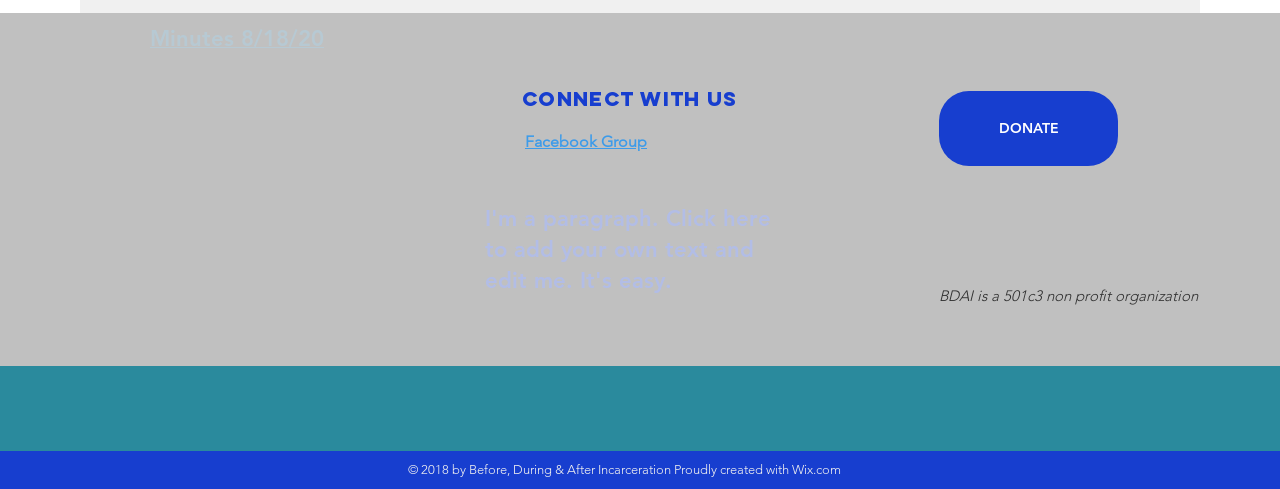Give a succinct answer to this question in a single word or phrase: 
What is the date mentioned on the webpage?

8/18/20